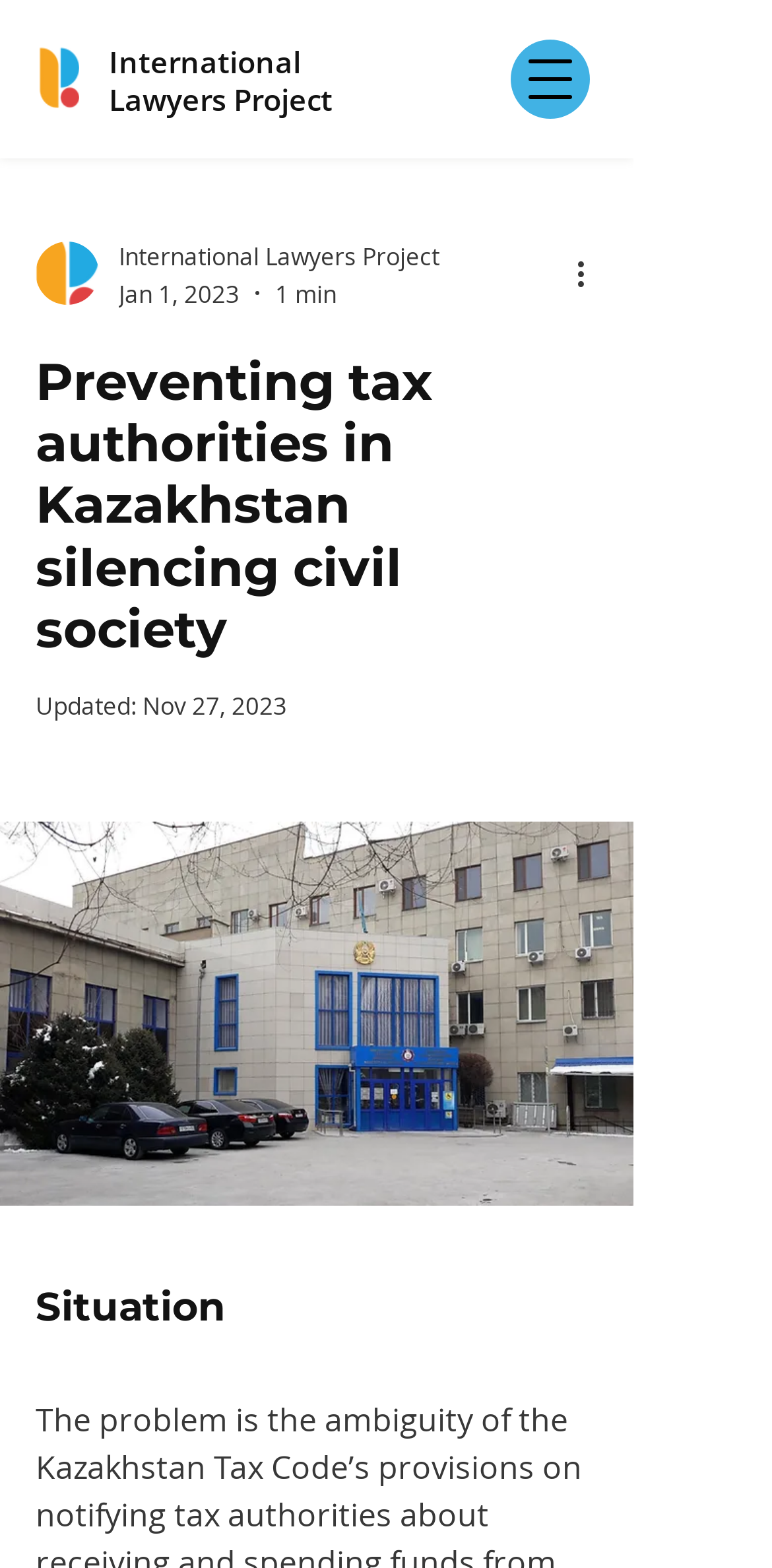Please answer the following question using a single word or phrase: 
When was the article updated?

Nov 27, 2023